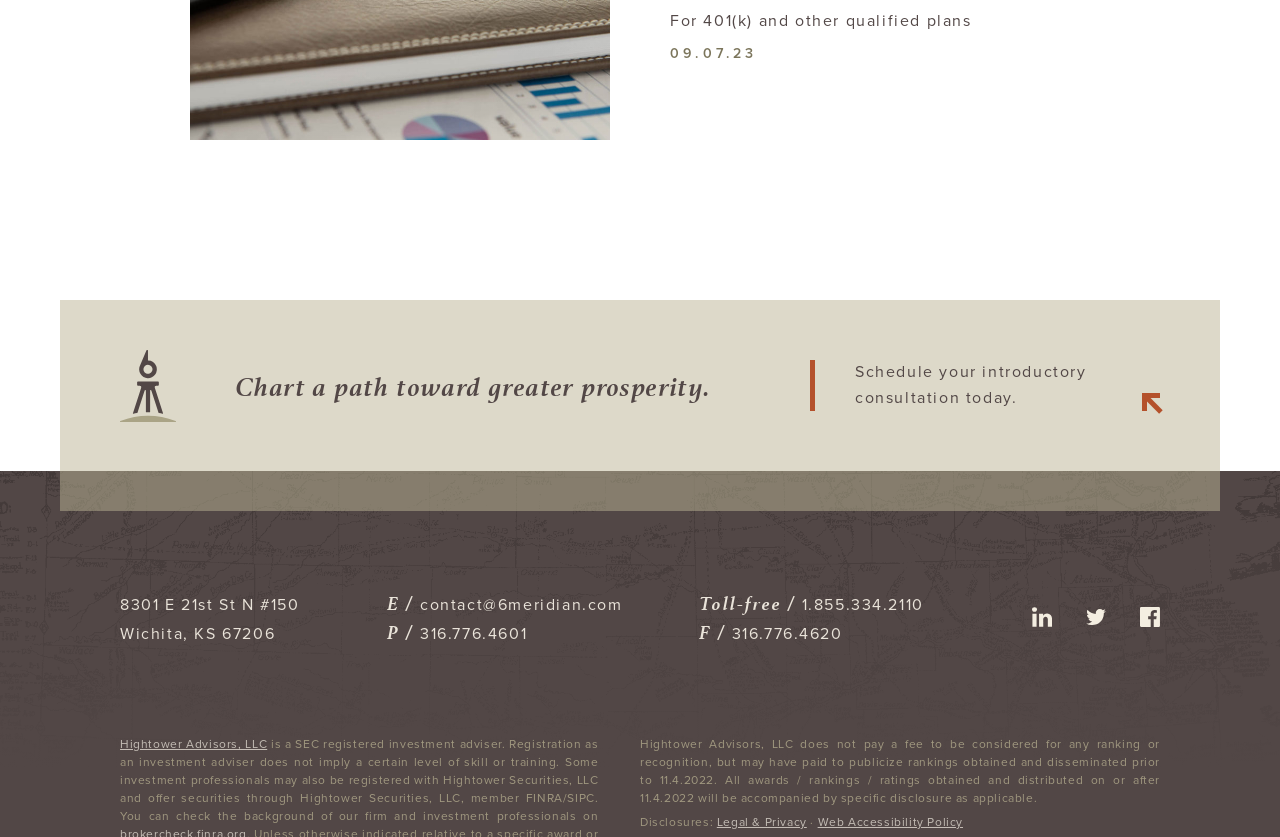Can you determine the bounding box coordinates of the area that needs to be clicked to fulfill the following instruction: "Visit the LinkedIn page"?

[0.806, 0.725, 0.822, 0.749]